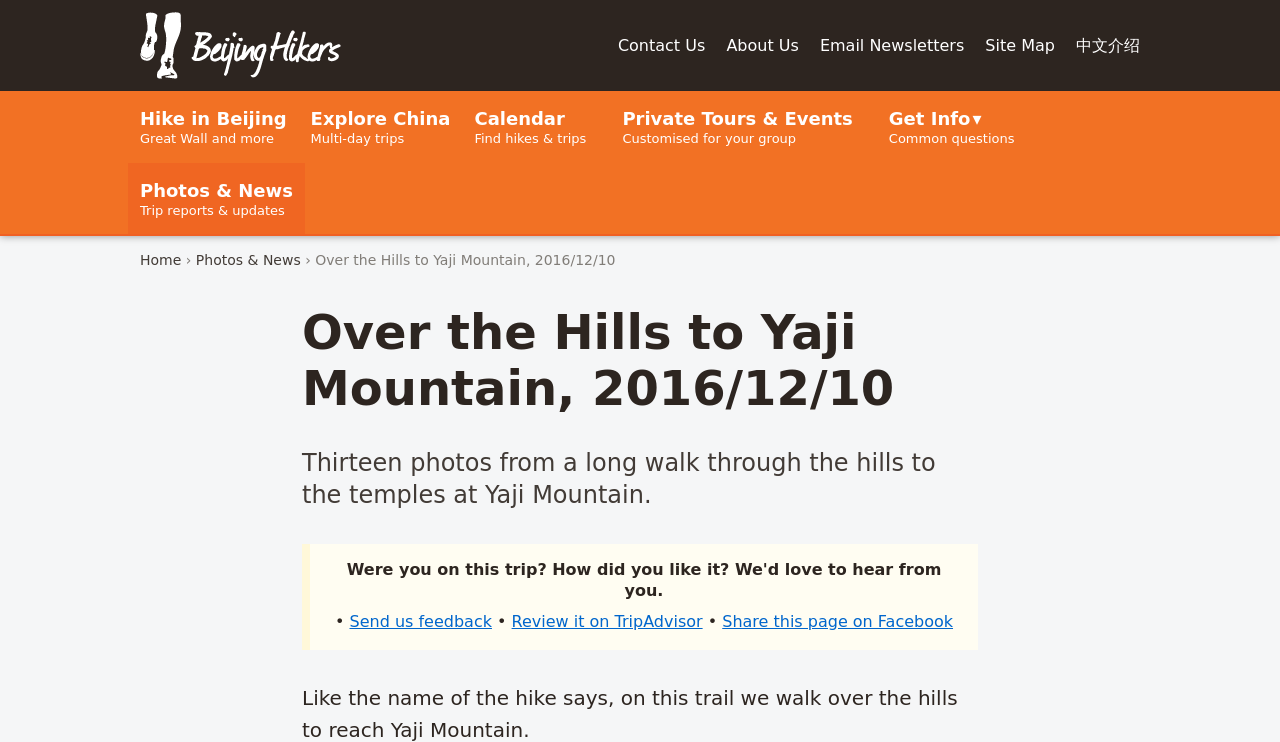Find the bounding box of the UI element described as follows: "About Us".

[0.567, 0.04, 0.624, 0.083]